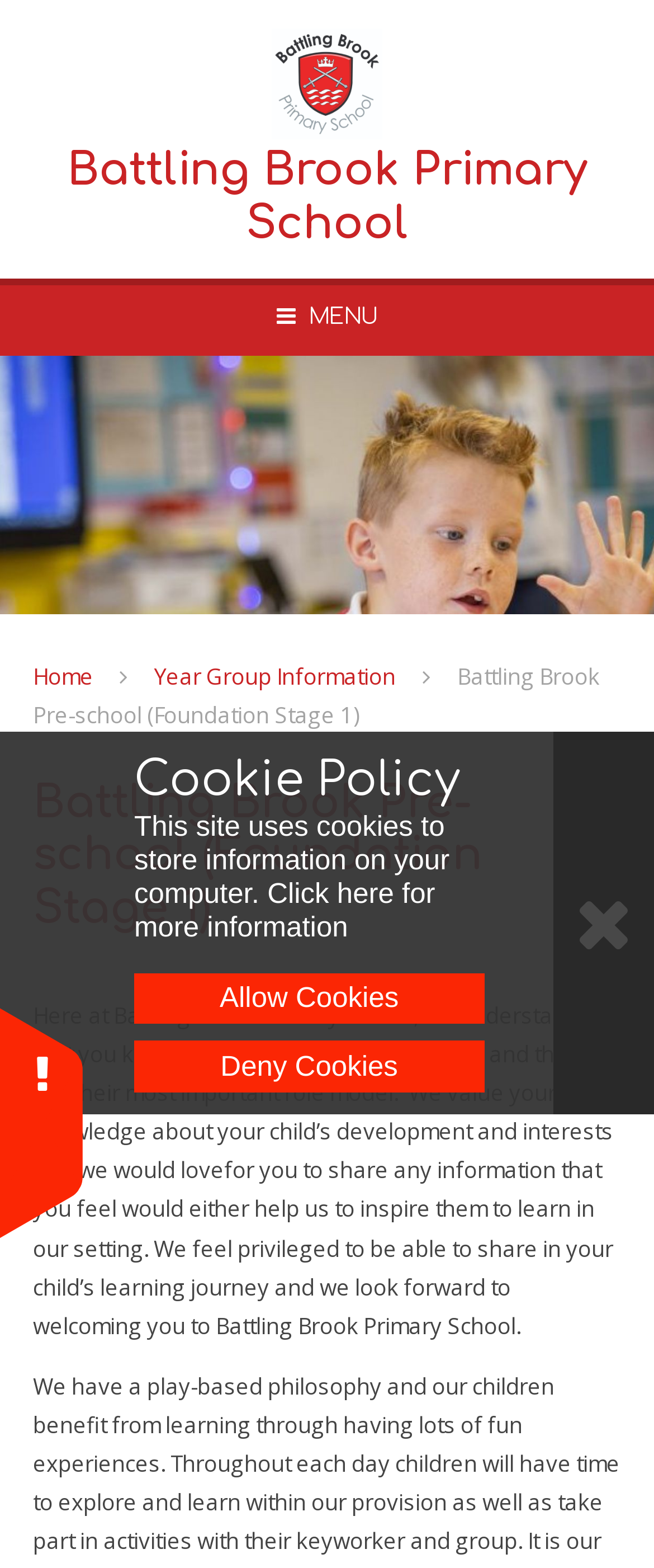Using the provided element description: "Click here for more information", identify the bounding box coordinates. The coordinates should be four floats between 0 and 1 in the order [left, top, right, bottom].

[0.205, 0.559, 0.665, 0.601]